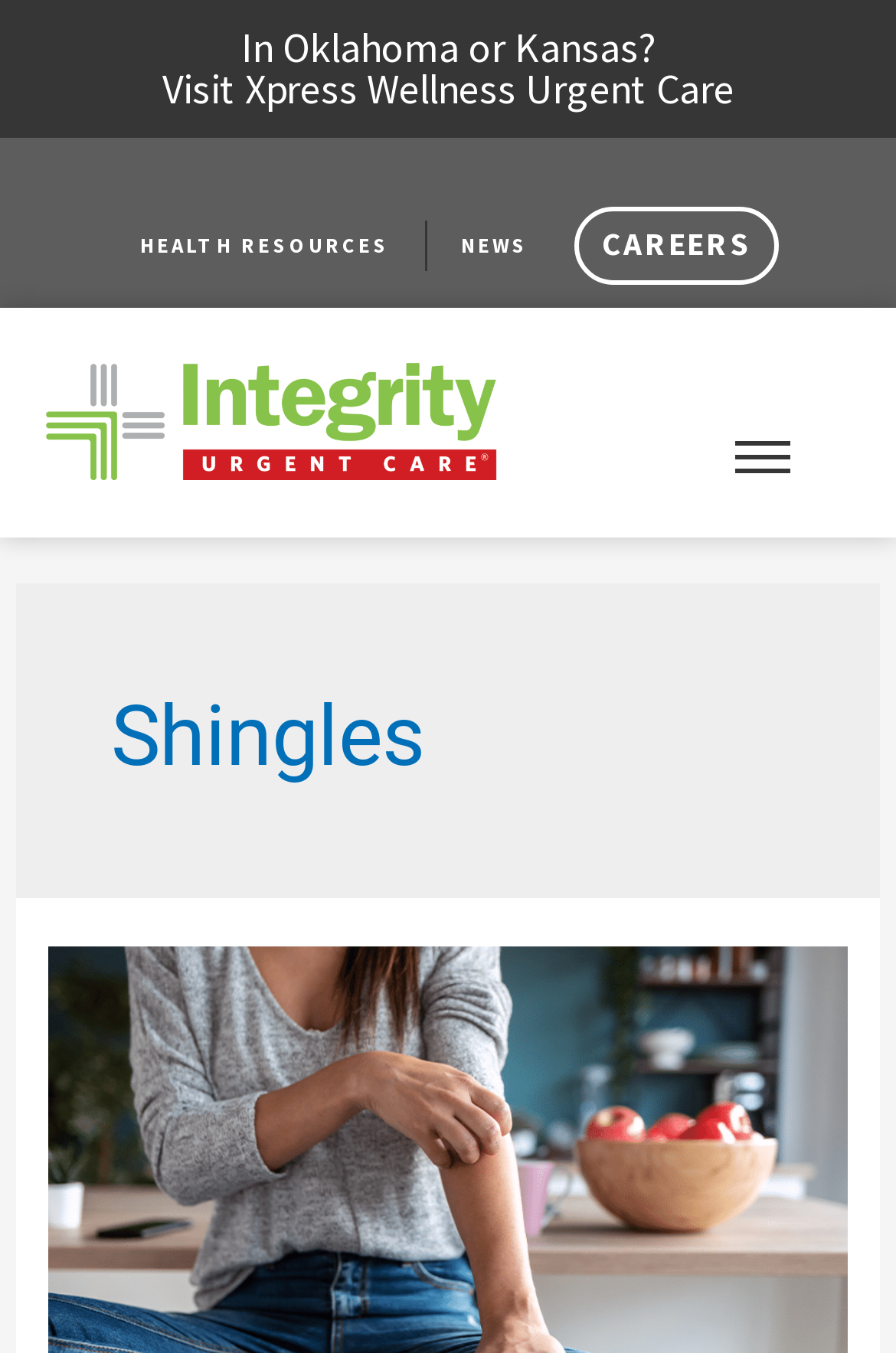Is there a careers section on the webpage?
Give a thorough and detailed response to the question.

I can see a link element with the text 'CAREERS' which suggests that the webpage has a careers section that can be accessed by clicking on this link.